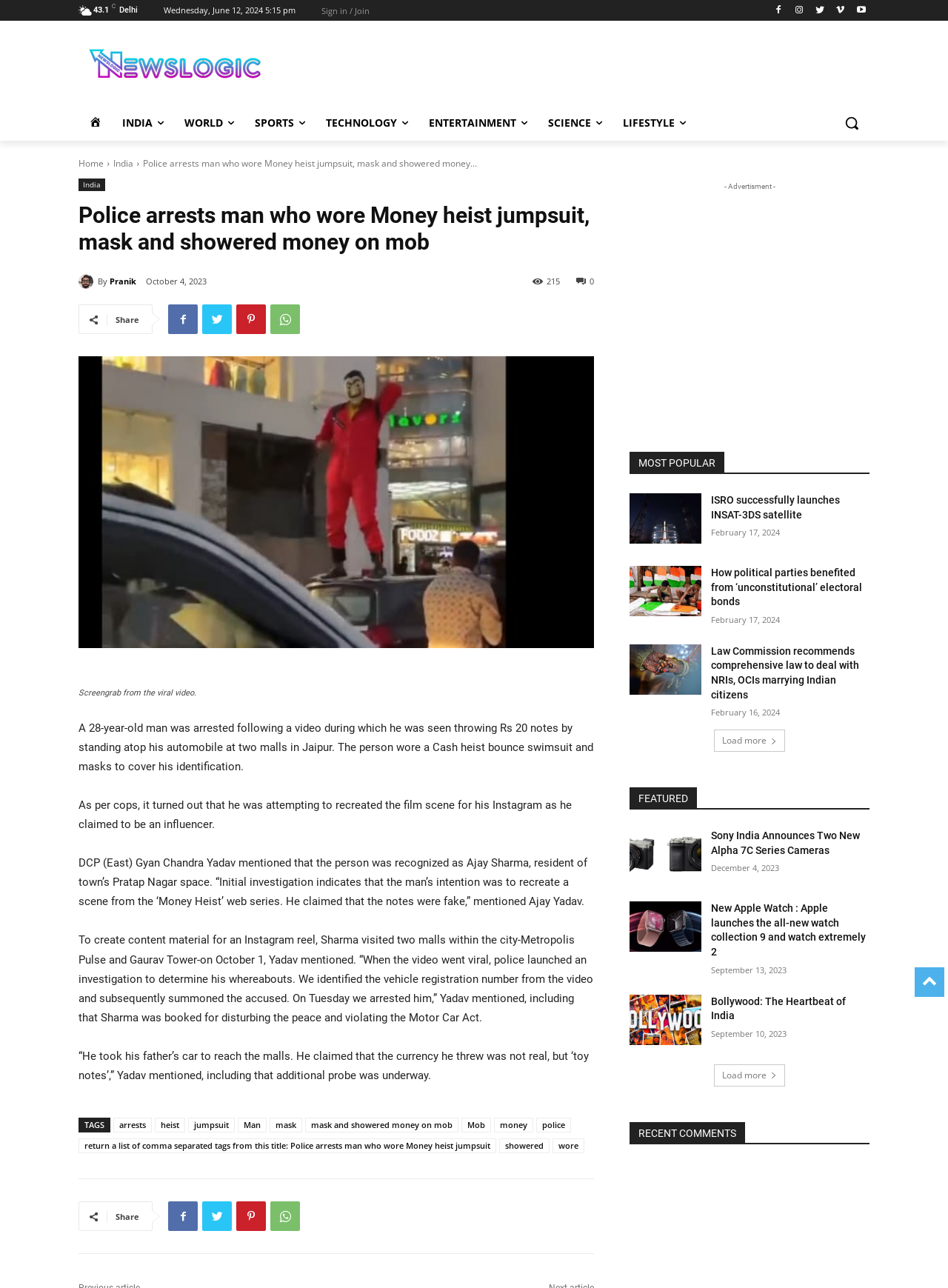Identify the bounding box coordinates of the section that should be clicked to achieve the task described: "Click the 'PREVIOUS Fleet 5 Update' link".

None